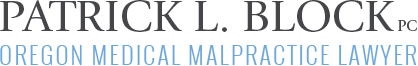In which state does the firm operate?
Please answer the question with a detailed and comprehensive explanation.

The text 'OREGON MEDICAL MALPRACTICE LAWYER' explicitly mentions the state of Oregon, indicating that the firm operates within this state.